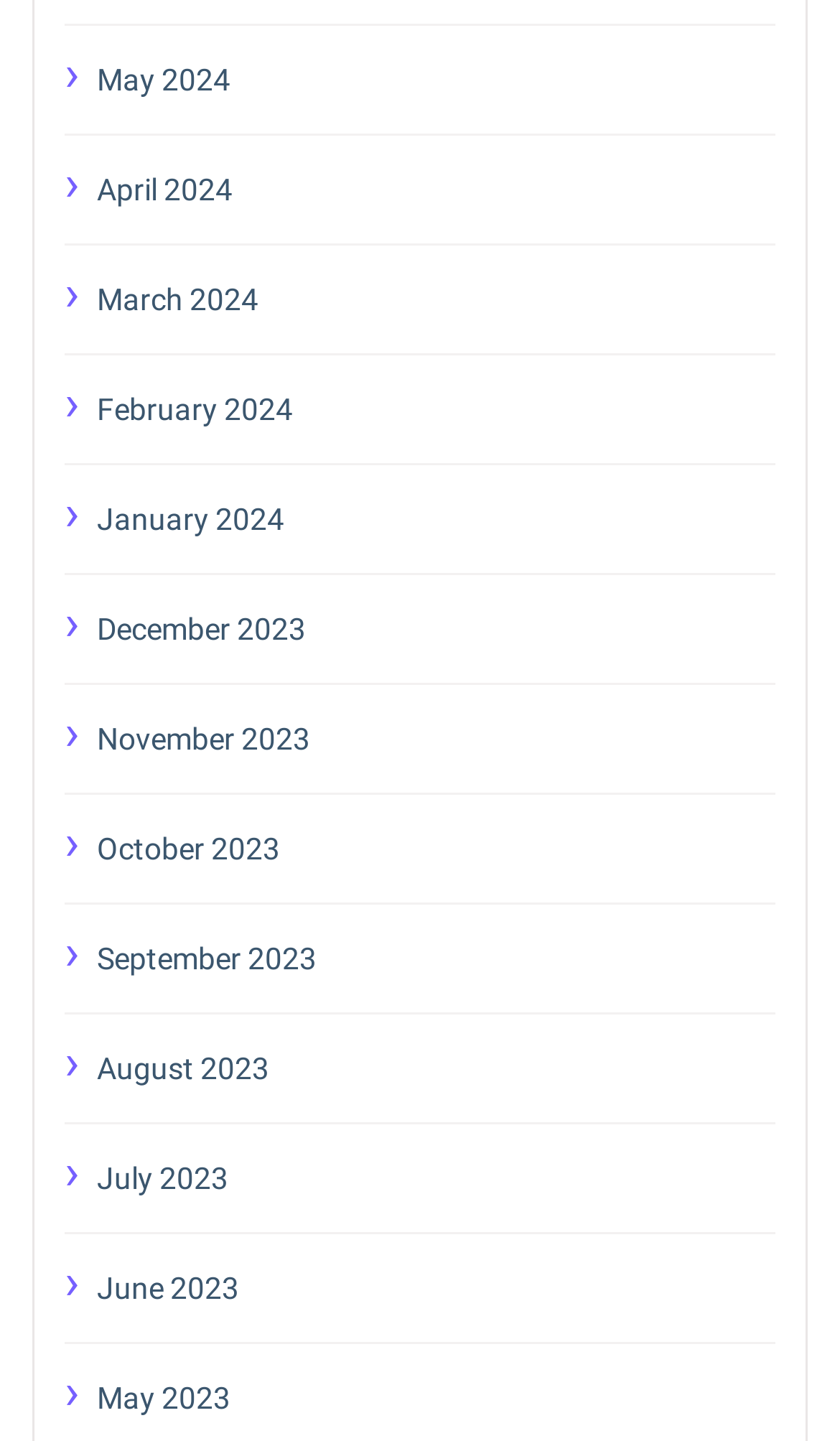What is the vertical position of the 'February 2024' link?
Answer the question with a single word or phrase by looking at the picture.

Above the middle